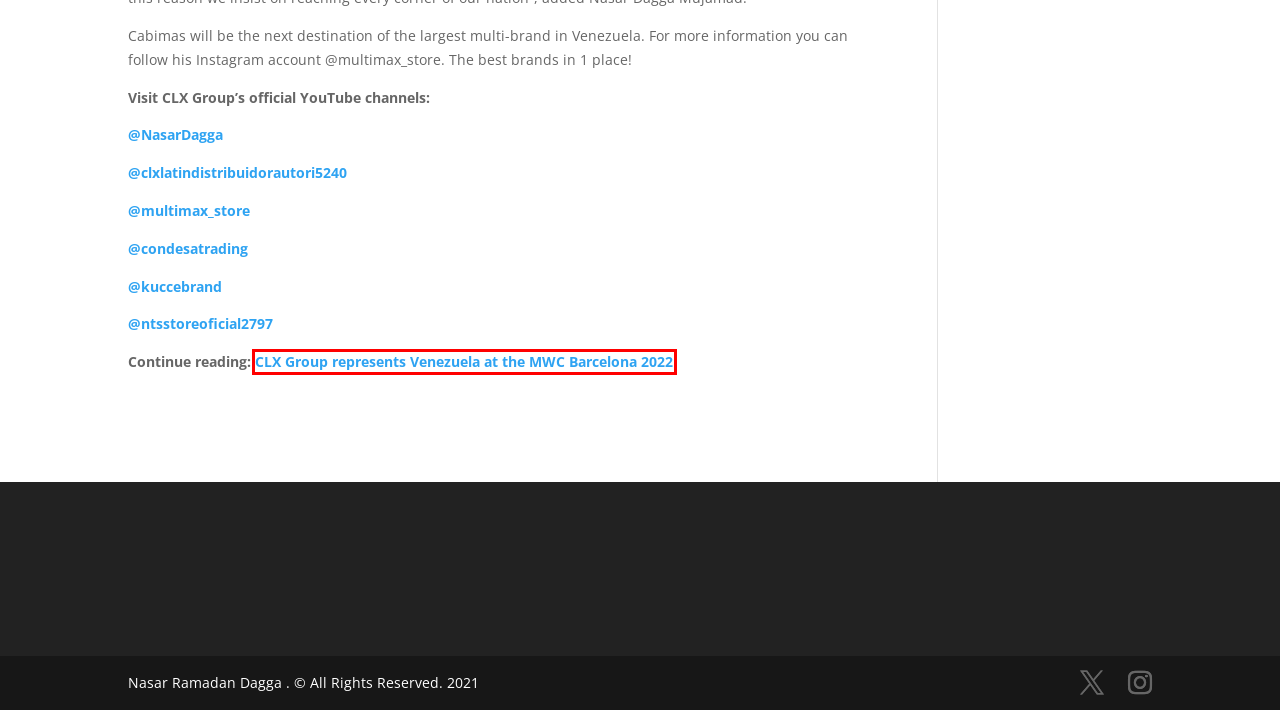You are provided with a screenshot of a webpage highlighting a UI element with a red bounding box. Choose the most suitable webpage description that matches the new page after clicking the element in the bounding box. Here are the candidates:
A. CLX Group represents Venezuela at the MWC Barcelona 2022
B. Fourth edition of CLX Icons with José Ramon Barreto on the cover
C. Nasar Ramadan Dagga businessman Venezuelan
D. Nasar Dagga Mujamad visionario venezolano con pasión
E. Follow CLX FC in their search for the monumental dream
F. Nasar Ramadan Dagga technological entrepreneur of venezuela
G. Nasar Ramadan Dagga gallery - Nasar Dagga
H. News Archives - Nasar Dagga

A